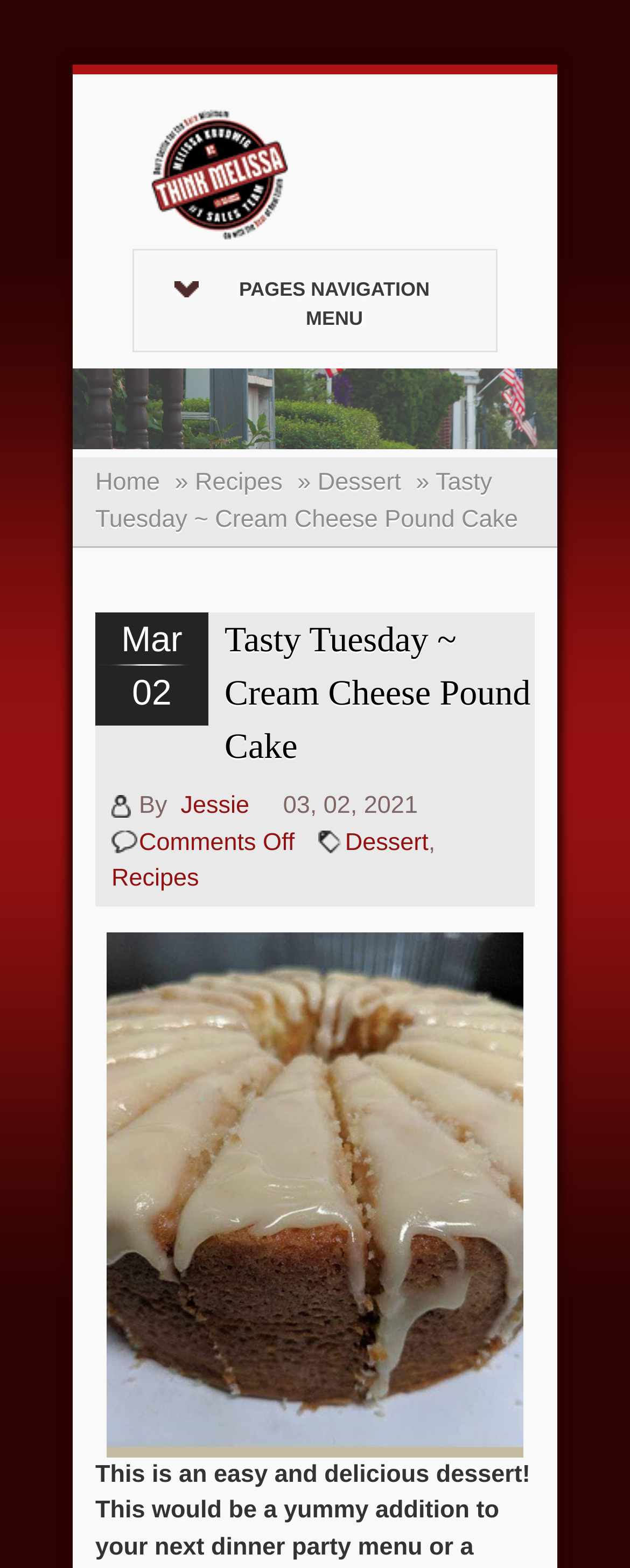Pinpoint the bounding box coordinates of the clickable element to carry out the following instruction: "Visit the sitemap."

None